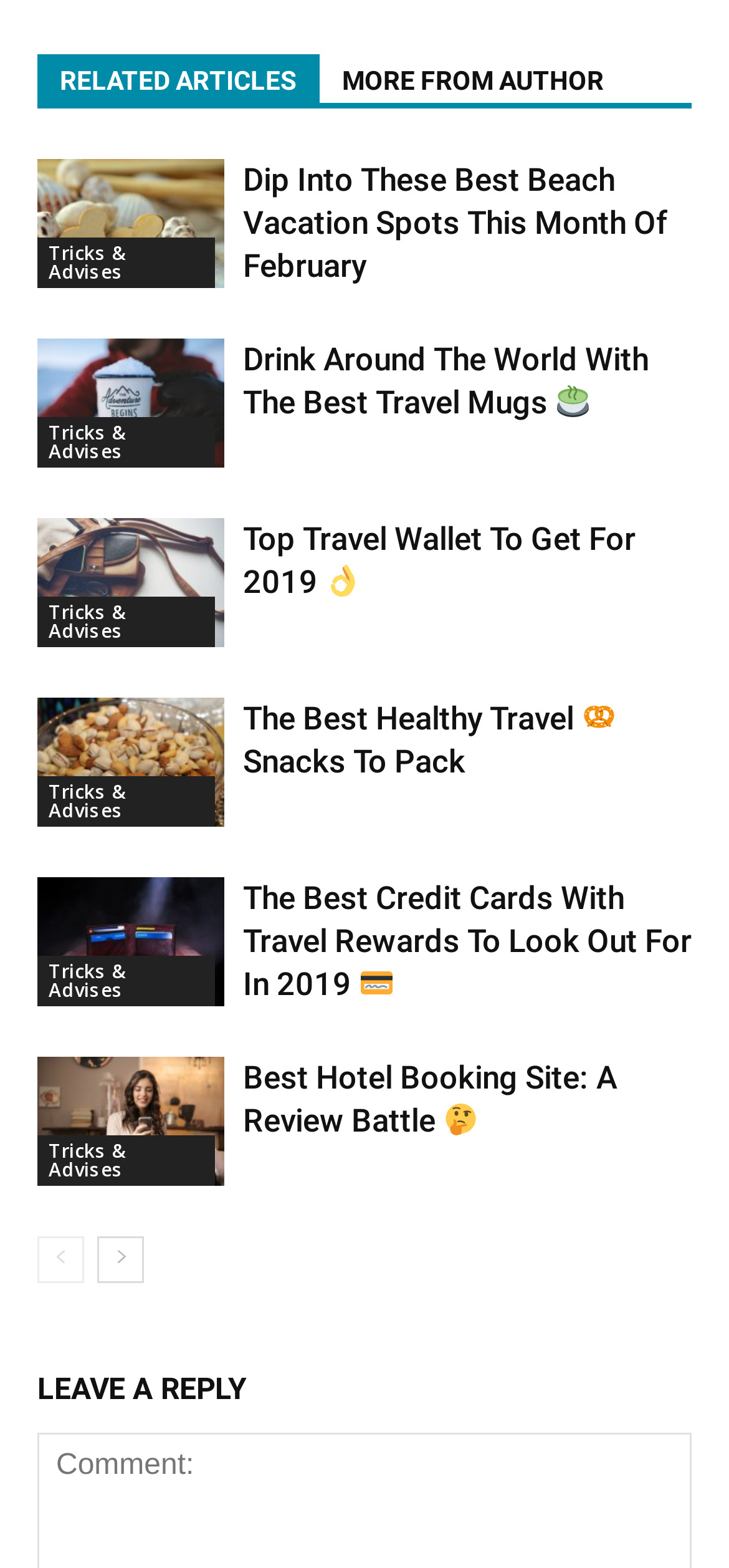Kindly determine the bounding box coordinates for the clickable area to achieve the given instruction: "View 'best travel mugs'".

[0.051, 0.216, 0.308, 0.298]